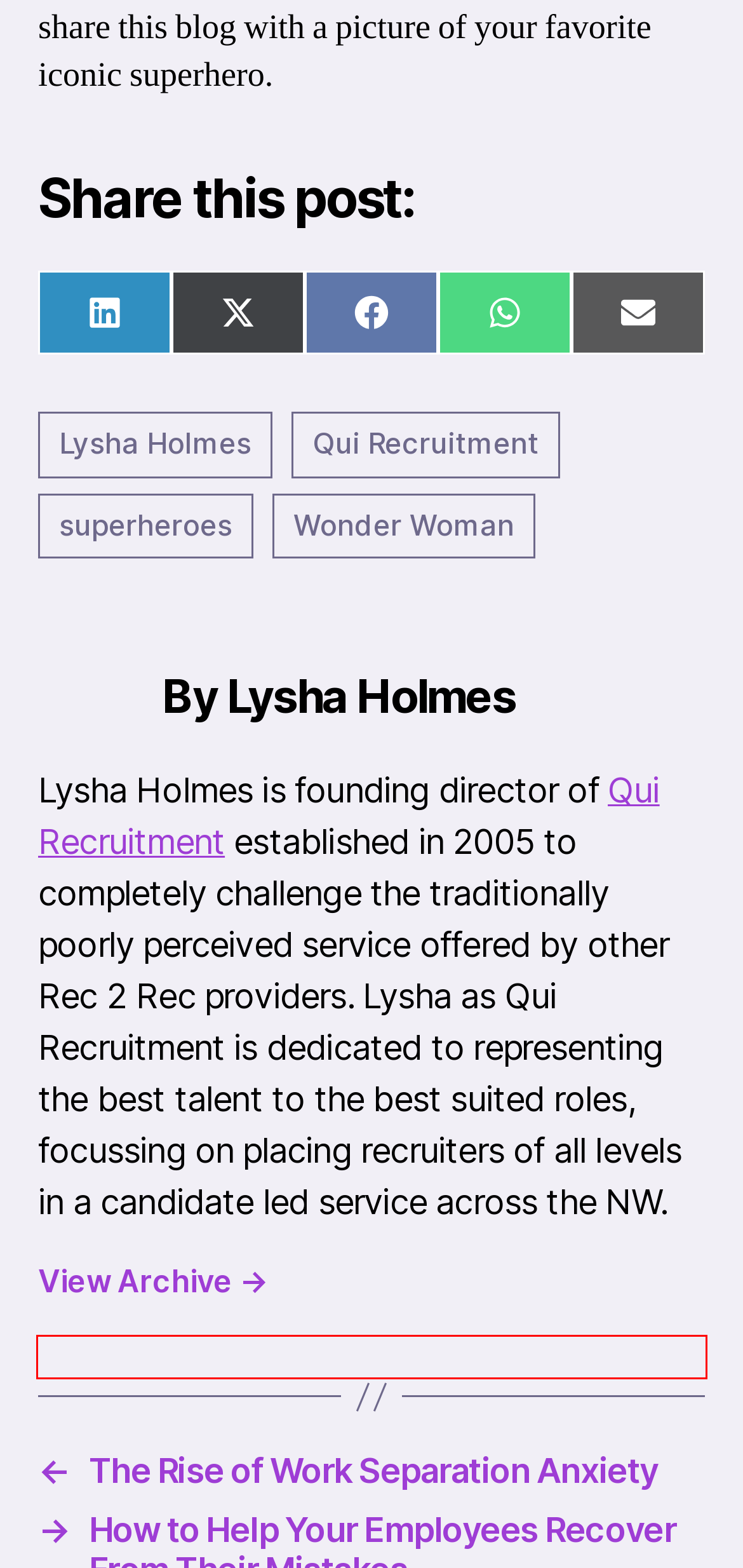Observe the screenshot of a webpage with a red bounding box around an element. Identify the webpage description that best fits the new page after the element inside the bounding box is clicked. The candidates are:
A. Privacy Policy, Undercover Recruiter
B. Wonder Woman - Undercover Recruiter
C. How to Help Your Employees Recover From Their Mistakes
D. Qui Recruitment - Undercover Recruiter
E. Employer Branding - Undercover Recruiter
F. Why Boots’ Return to the Office is a Mistake
G. The Rise of Work Separation Anxiety
H. QUI RecruitmentREC 2 REC Specialist

G